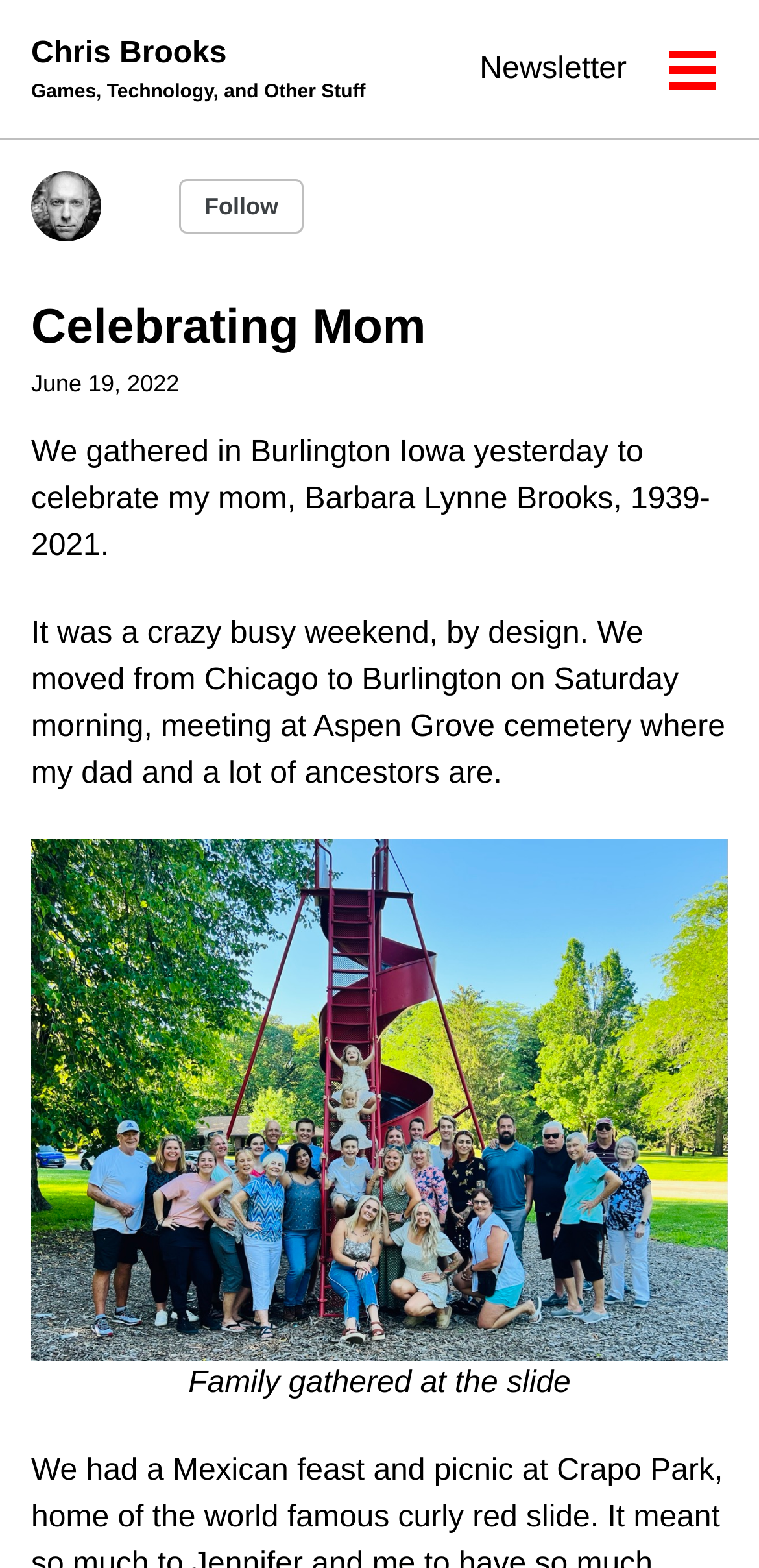Determine the bounding box for the described UI element: "Toggle menu".

[0.867, 0.024, 0.959, 0.064]